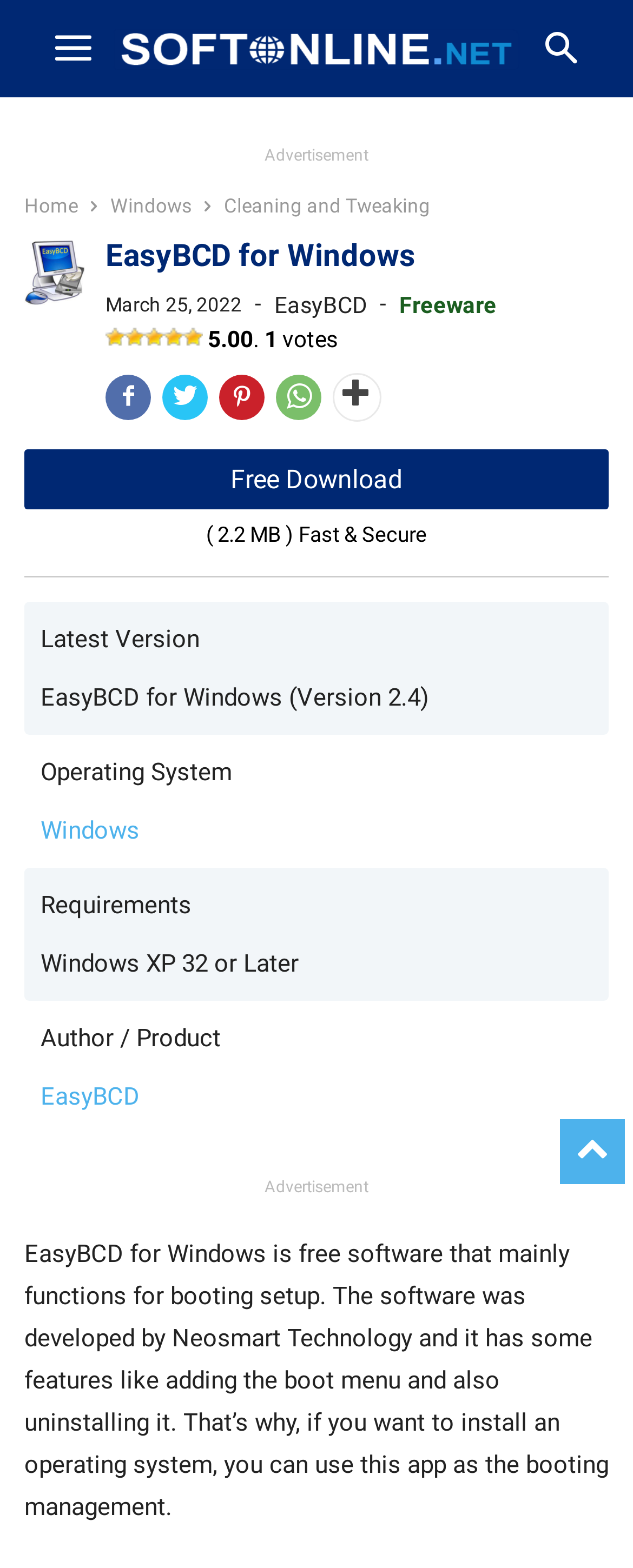Determine the bounding box coordinates of the section I need to click to execute the following instruction: "Click the 'Free Download' button". Provide the coordinates as four float numbers between 0 and 1, i.e., [left, top, right, bottom].

[0.038, 0.286, 0.962, 0.325]